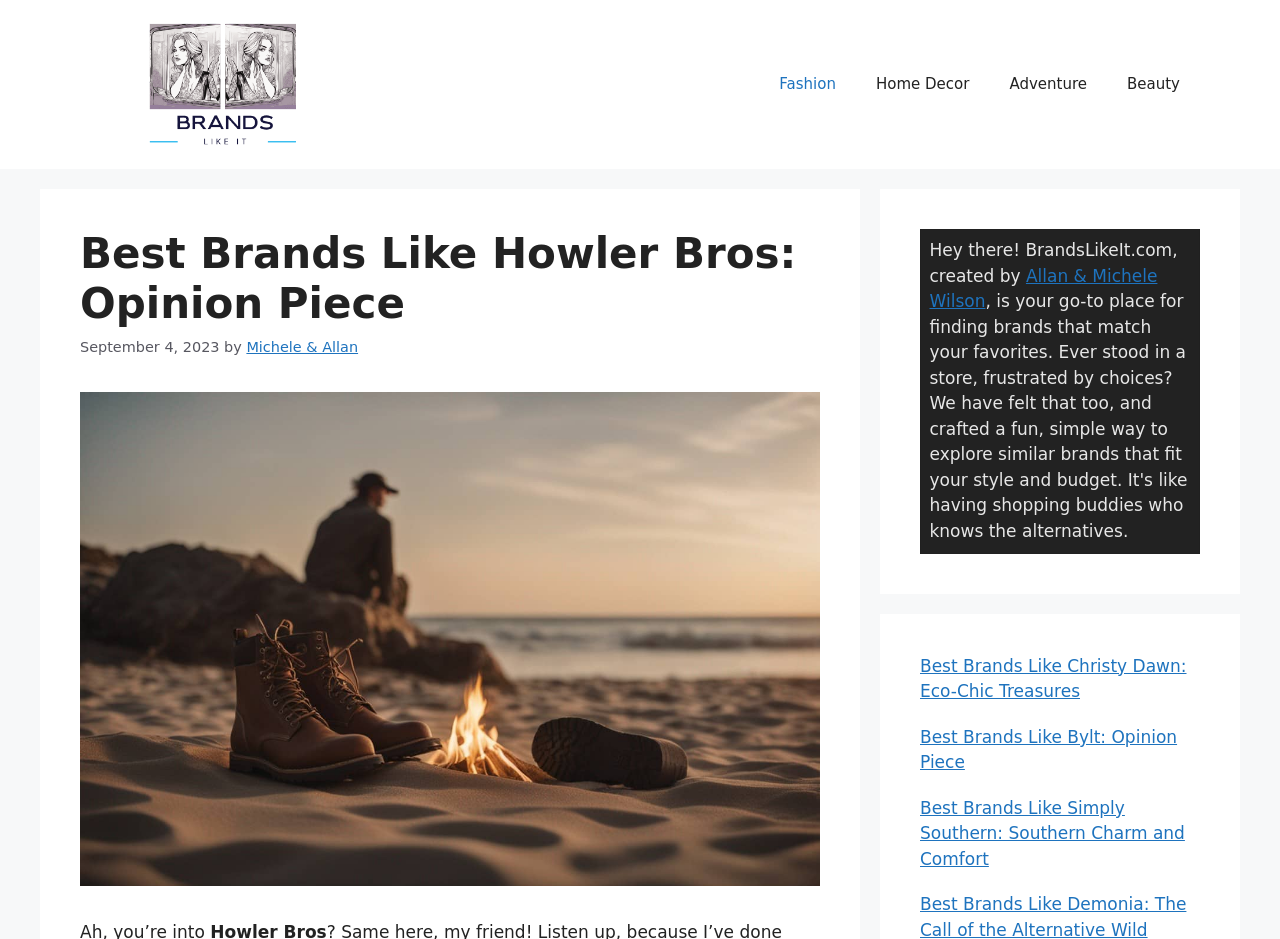Please extract and provide the main headline of the webpage.

Best Brands Like Howler Bros: Opinion Piece